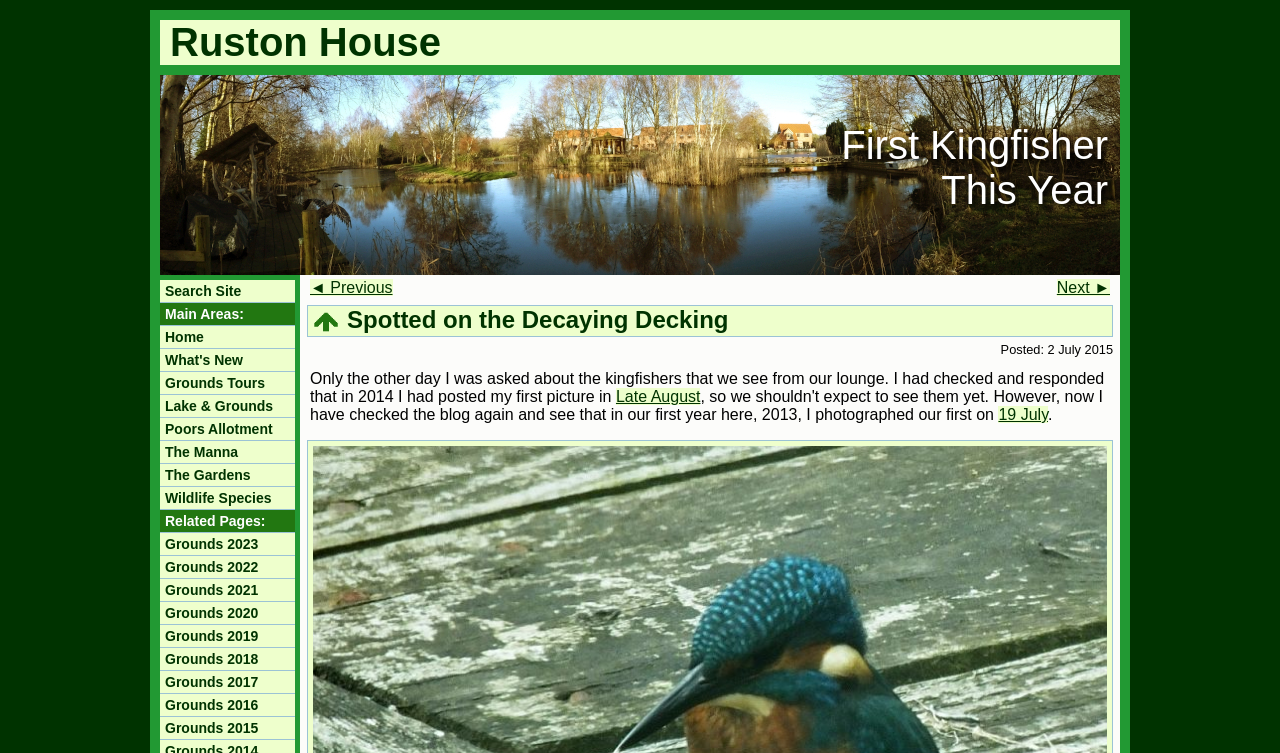Respond with a single word or phrase:
What is the name of the house?

Ruston House